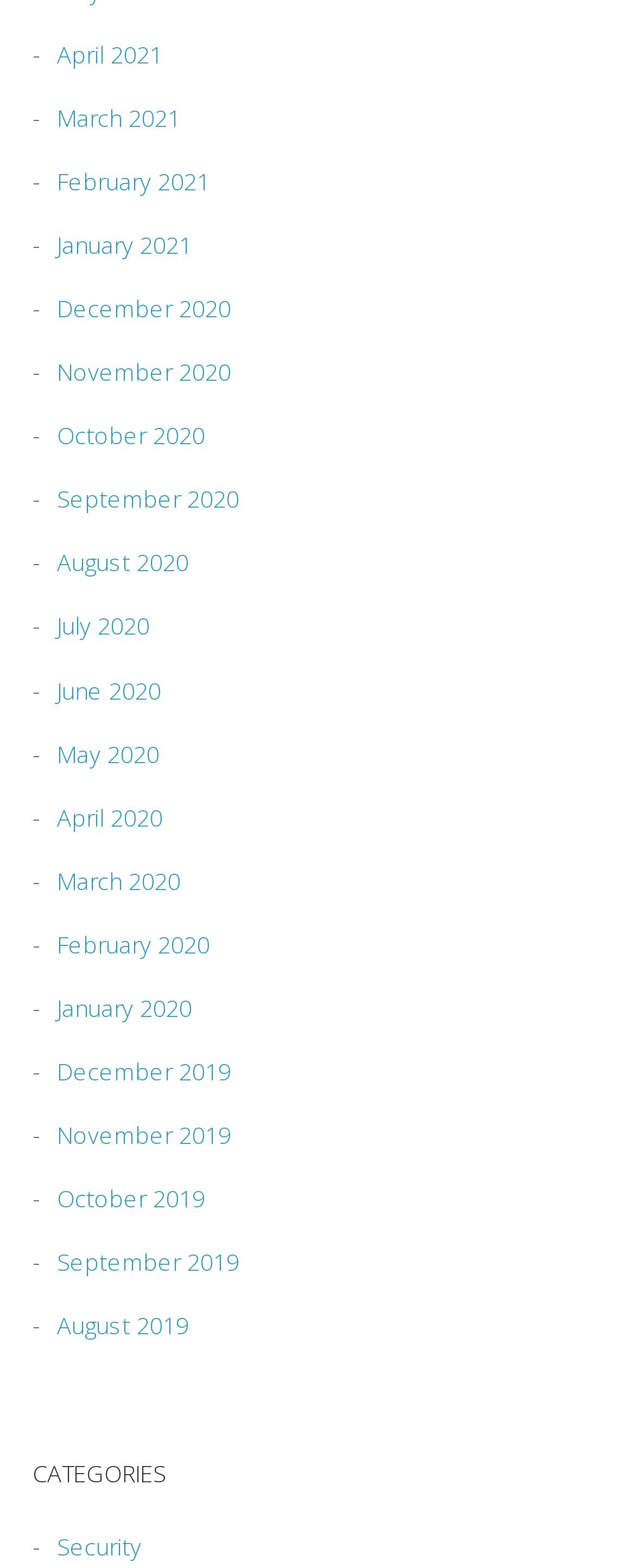Refer to the image and provide an in-depth answer to the question:
Are the months listed in chronological order?

I examined the links on the webpage and found that they are arranged in a descending order, with the most recent month (April 2021) at the top and the oldest month (December 2019) at the bottom, which suggests that the months are listed in chronological order.